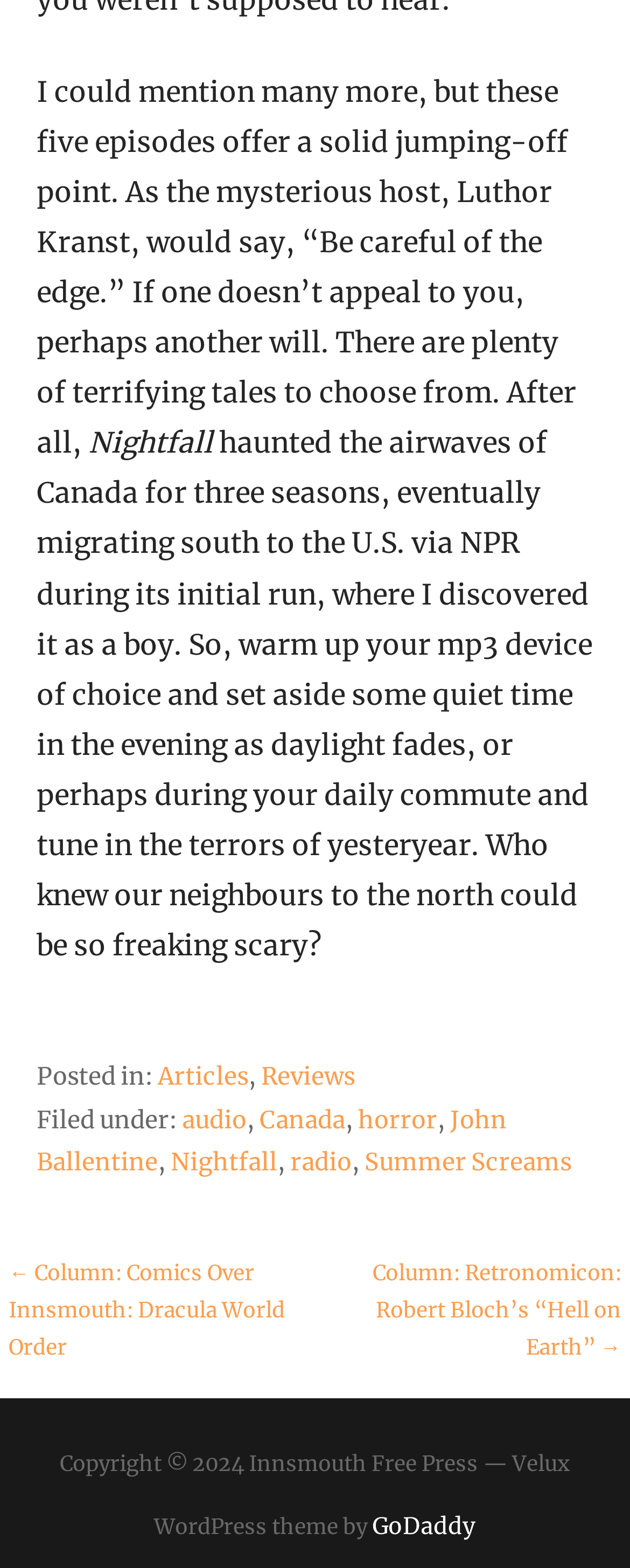Please find and report the bounding box coordinates of the element to click in order to perform the following action: "Click on the 'Nightfall' link". The coordinates should be expressed as four float numbers between 0 and 1, in the format [left, top, right, bottom].

[0.271, 0.732, 0.44, 0.751]